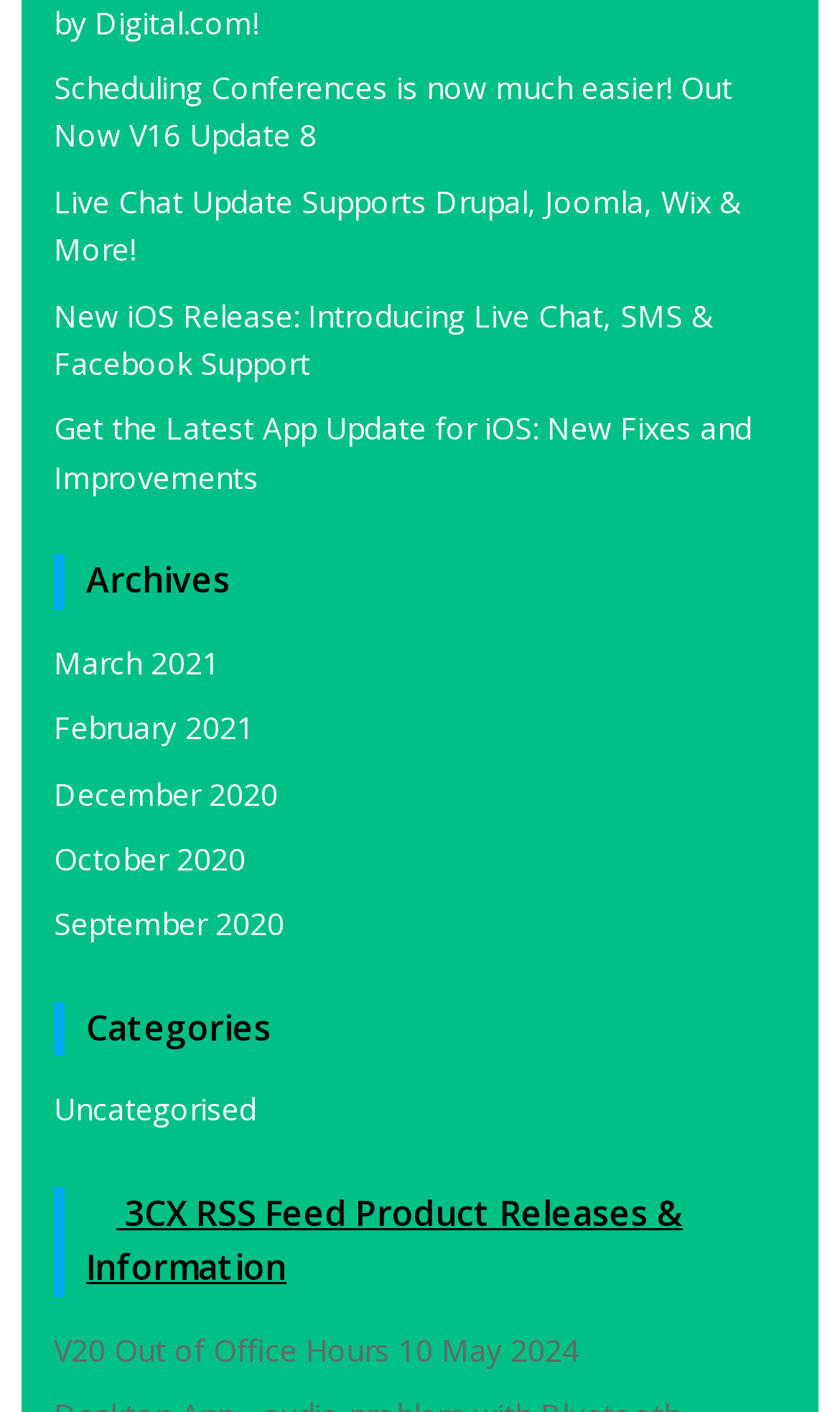Please find the bounding box coordinates of the element that needs to be clicked to perform the following instruction: "Learn about V20 Out of Office Hours". The bounding box coordinates should be four float numbers between 0 and 1, represented as [left, top, right, bottom].

[0.064, 0.941, 0.464, 0.97]